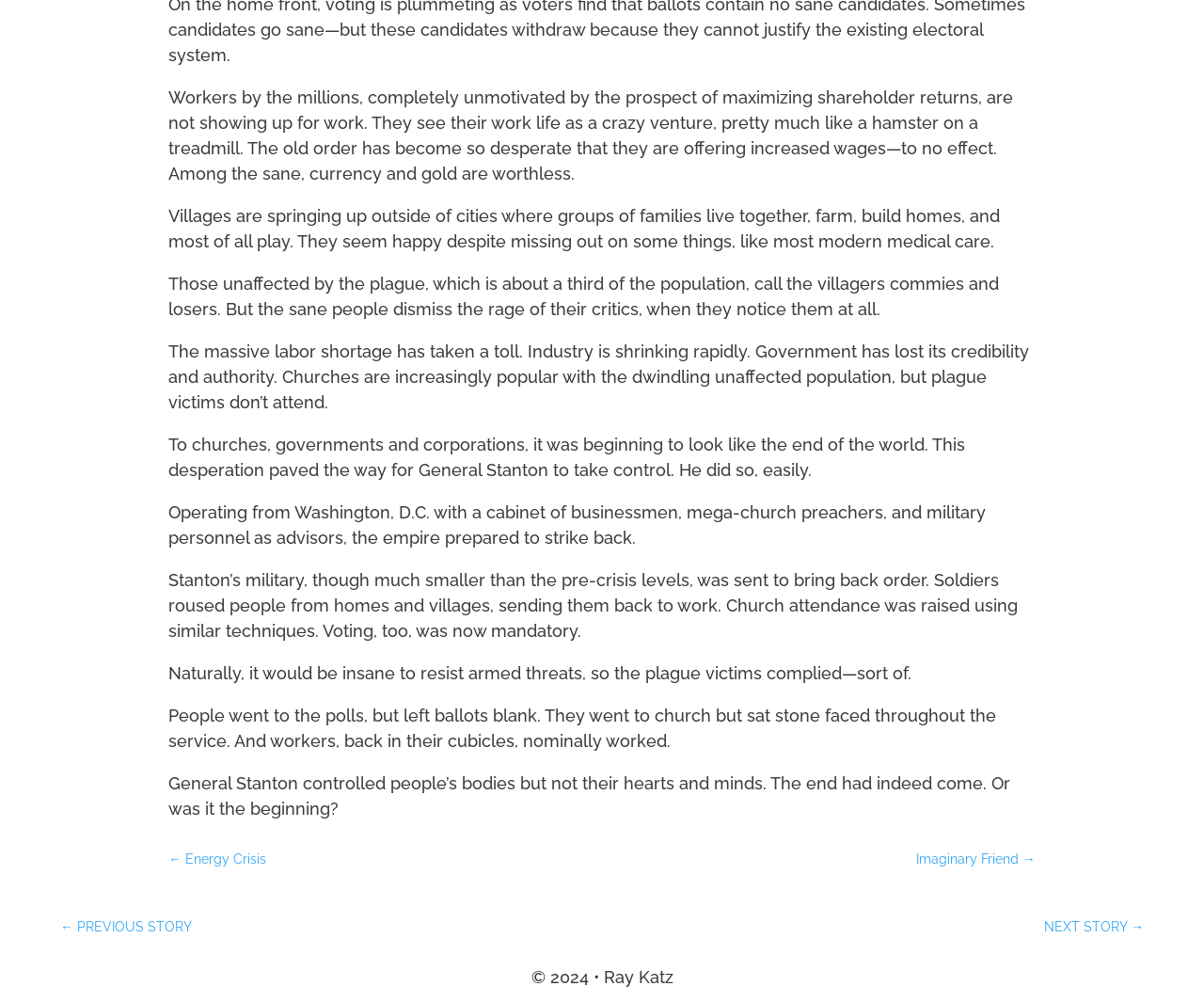What is the significance of the villagers in the story?
Use the information from the screenshot to give a comprehensive response to the question.

The villagers are portrayed as living in a more communal and self-sufficient way, outside of the mainstream society, and are described as 'happy despite missing out on some things'. This suggests that they represent an alternative way of living that is more fulfilling and authentic than the one offered by the dominant society.